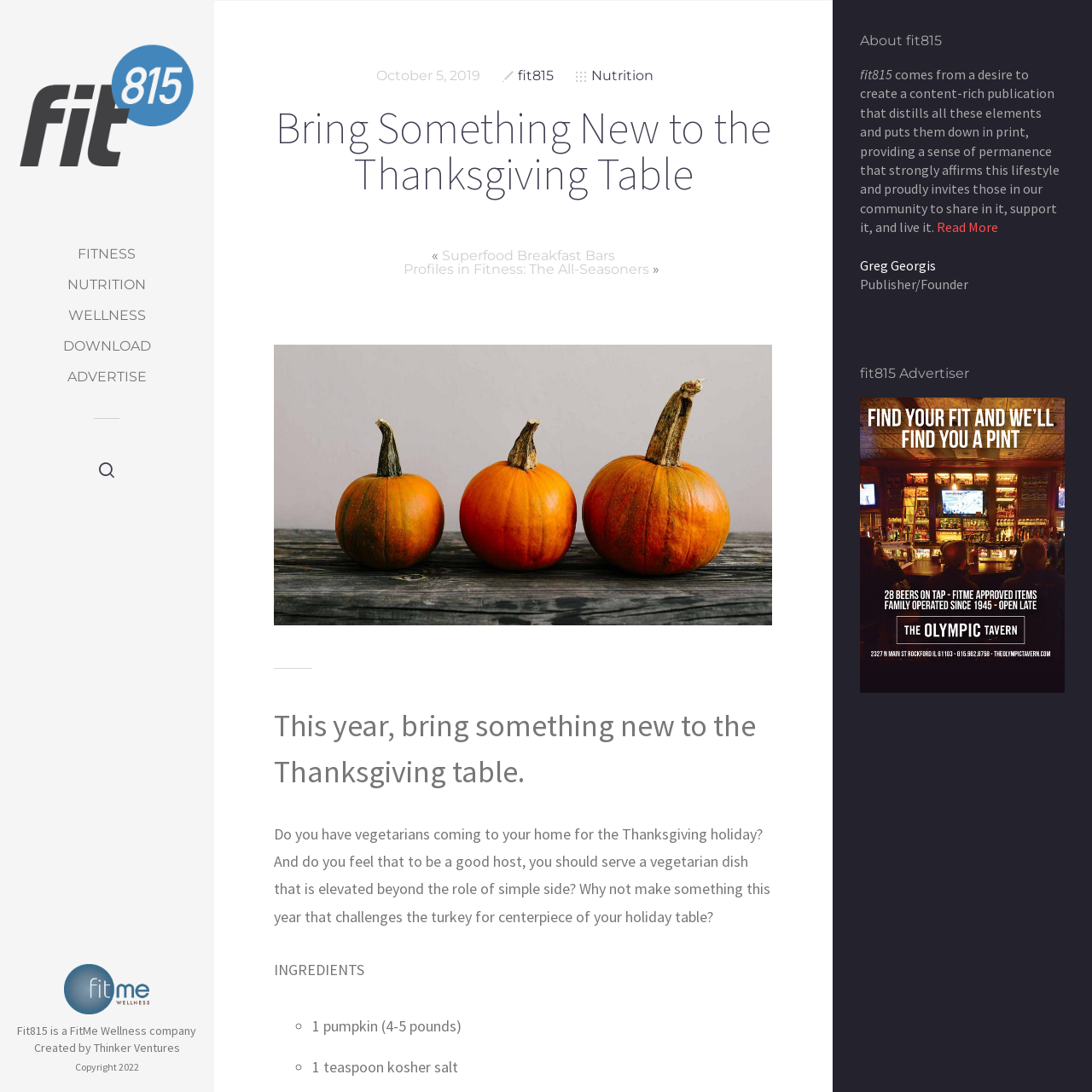Please find and report the bounding box coordinates of the element to click in order to perform the following action: "Explore the Nutrition link". The coordinates should be expressed as four float numbers between 0 and 1, in the format [left, top, right, bottom].

[0.0, 0.251, 0.195, 0.271]